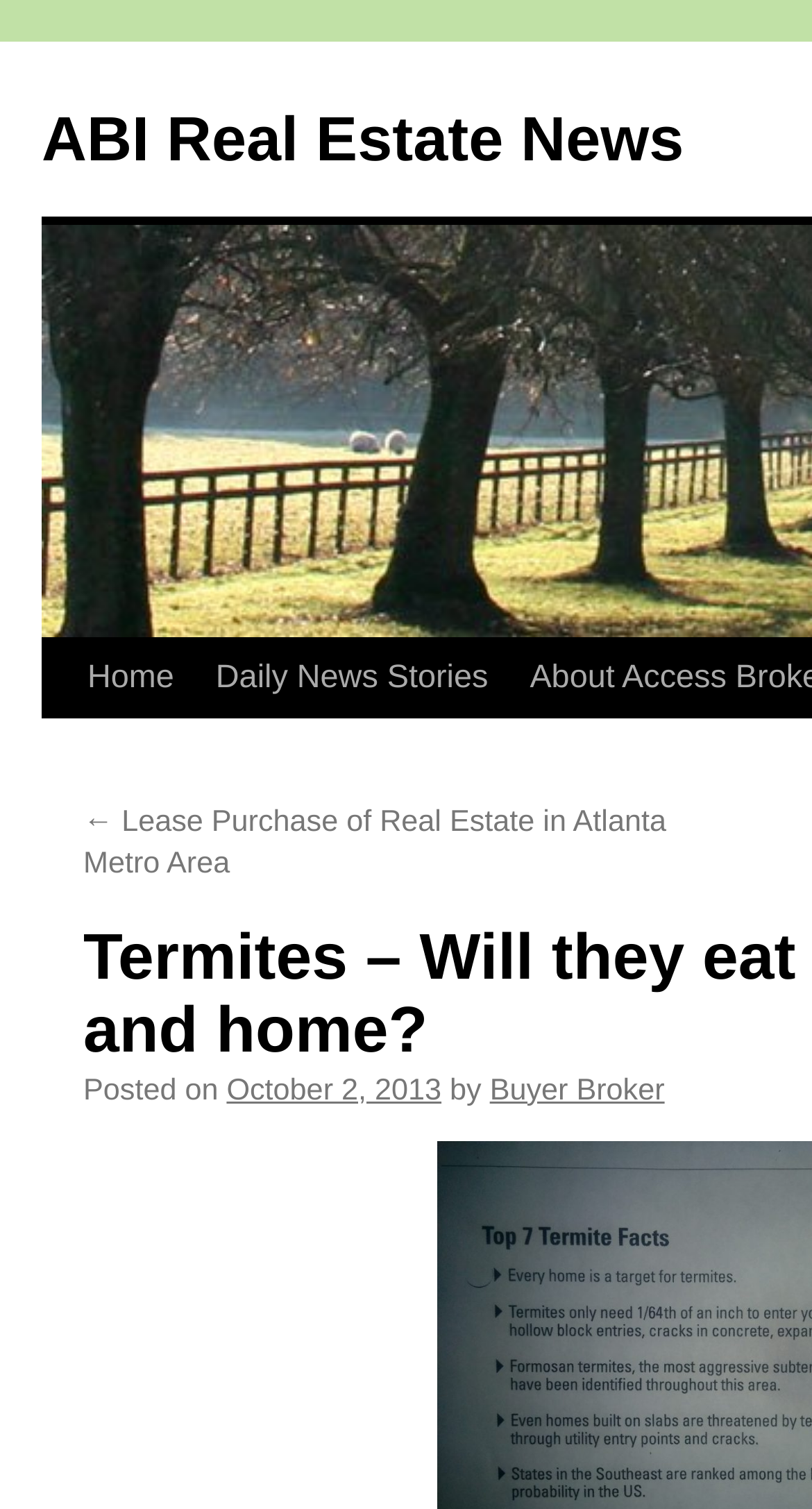Reply to the question with a single word or phrase:
Who is the author of the news story?

Buyer Broker